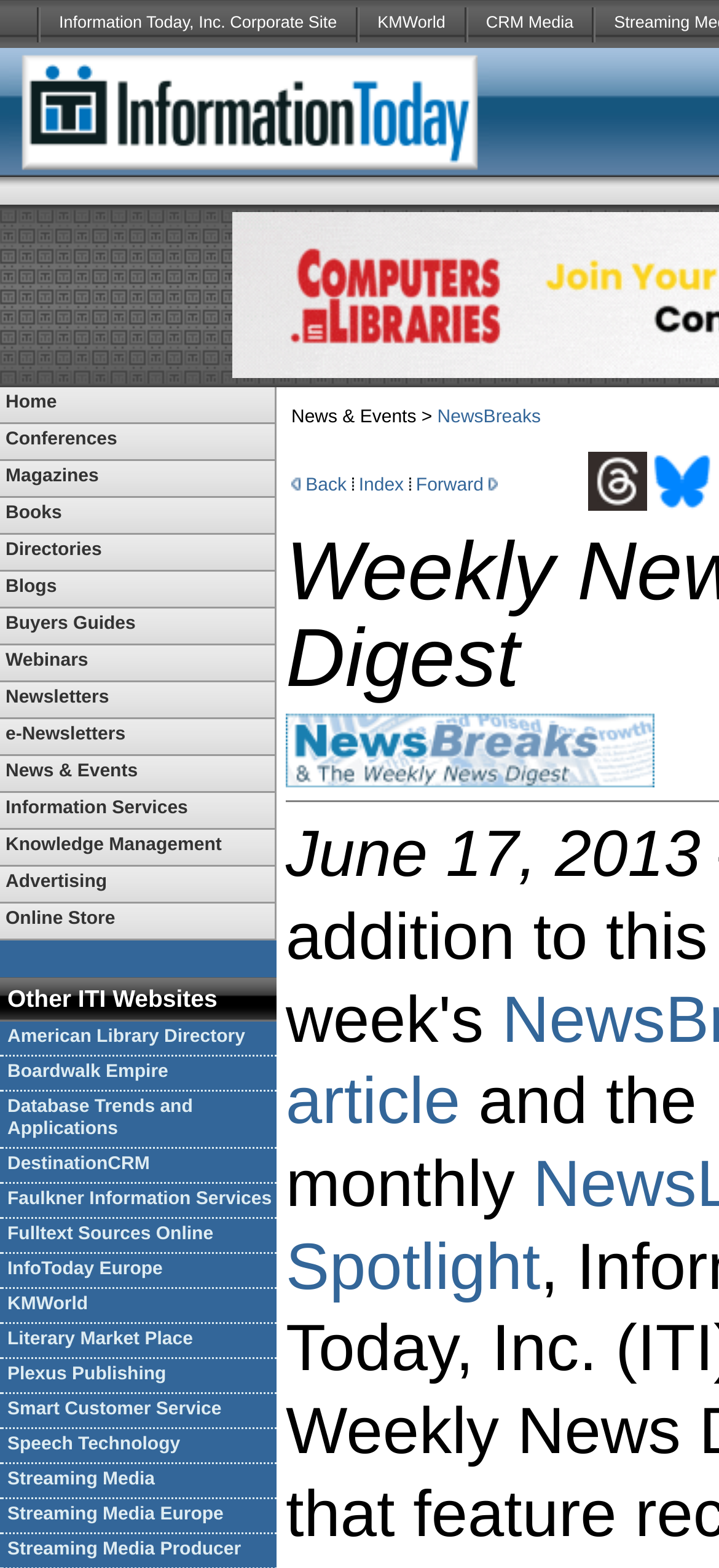Please give a succinct answer to the question in one word or phrase:
How many links are present in the top navigation bar?

17